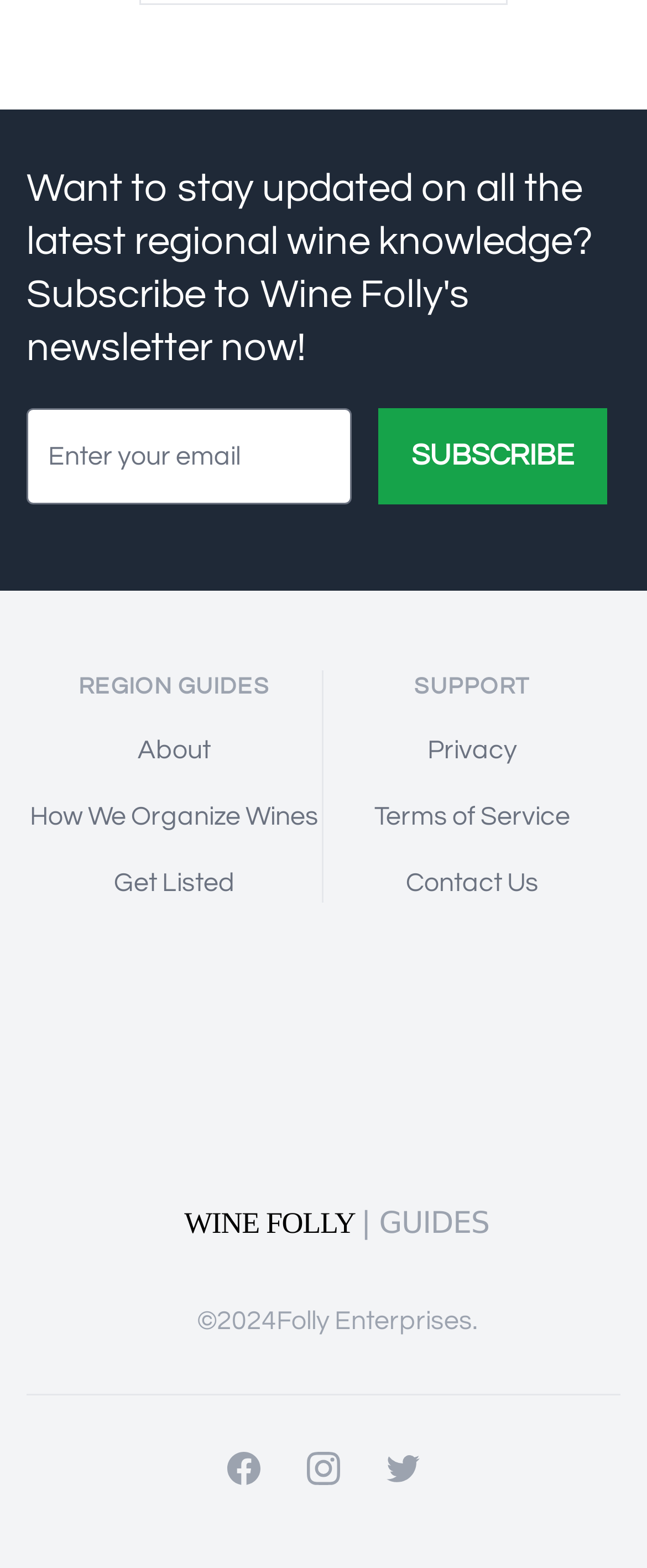Please identify the bounding box coordinates of the element I should click to complete this instruction: 'Subscribe to the newsletter'. The coordinates should be given as four float numbers between 0 and 1, like this: [left, top, right, bottom].

[0.585, 0.26, 0.938, 0.322]